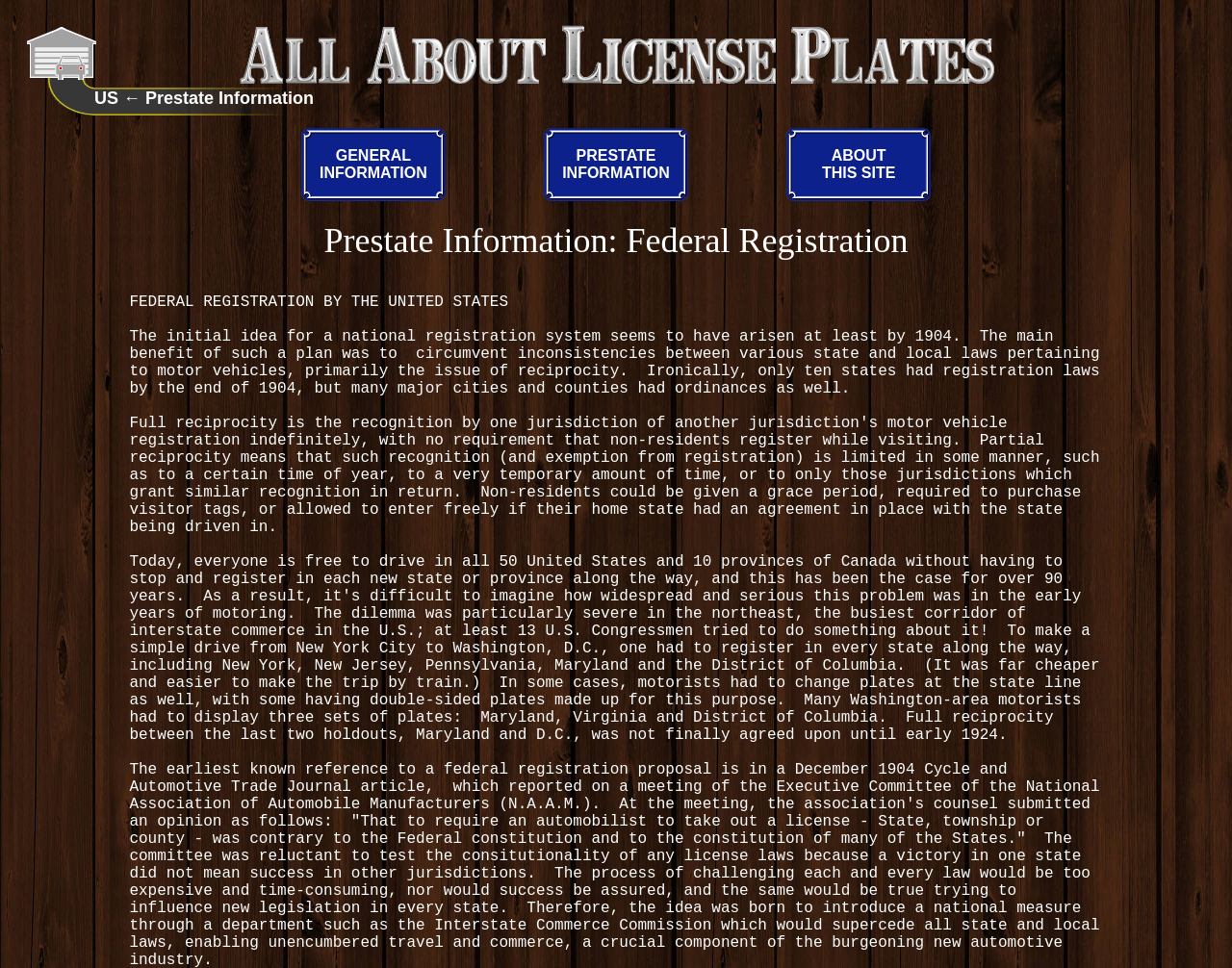Provide your answer in one word or a succinct phrase for the question: 
How many table columns are there?

3